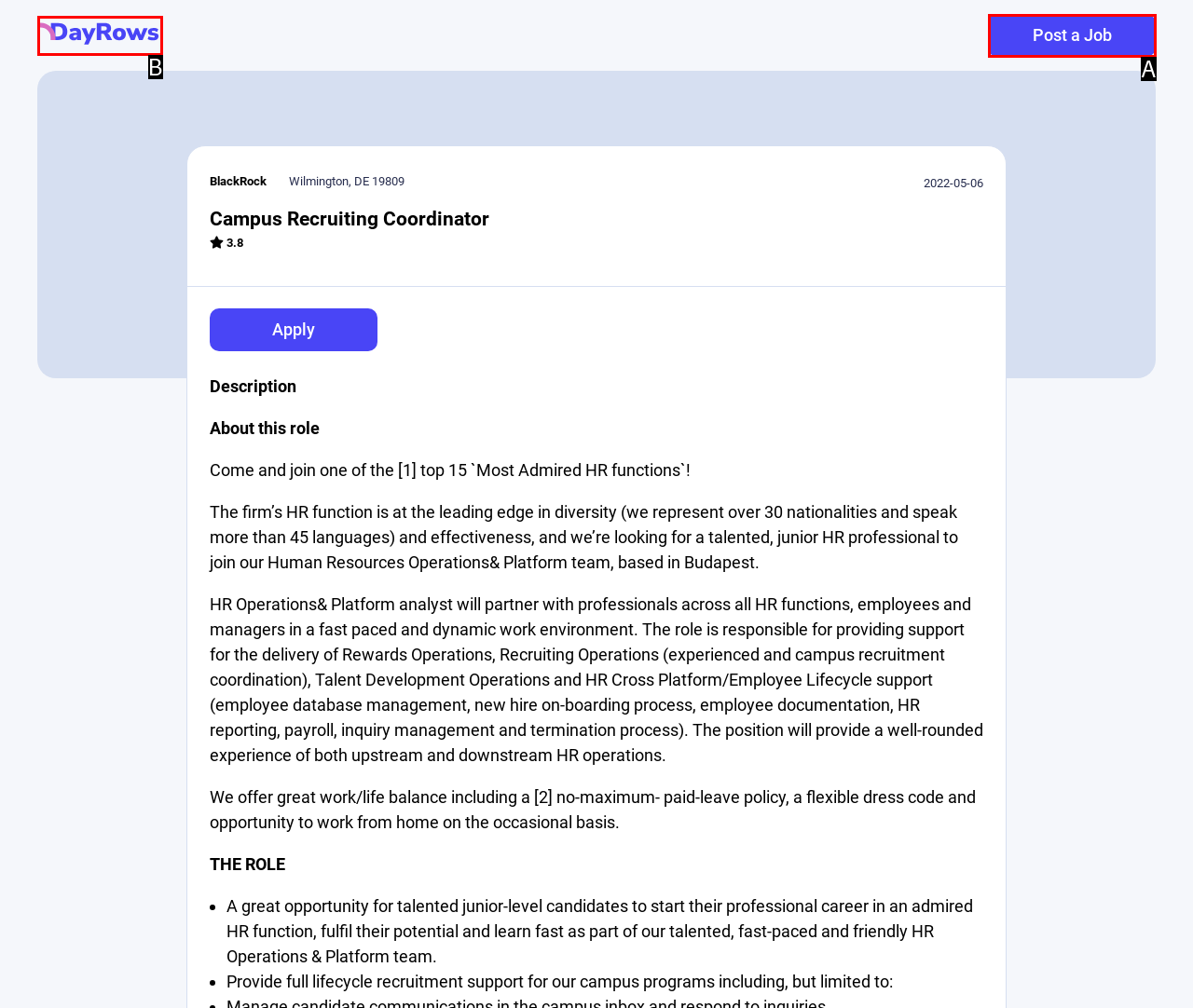Select the letter of the UI element that best matches: parent_node: Post a Job
Answer with the letter of the correct option directly.

B